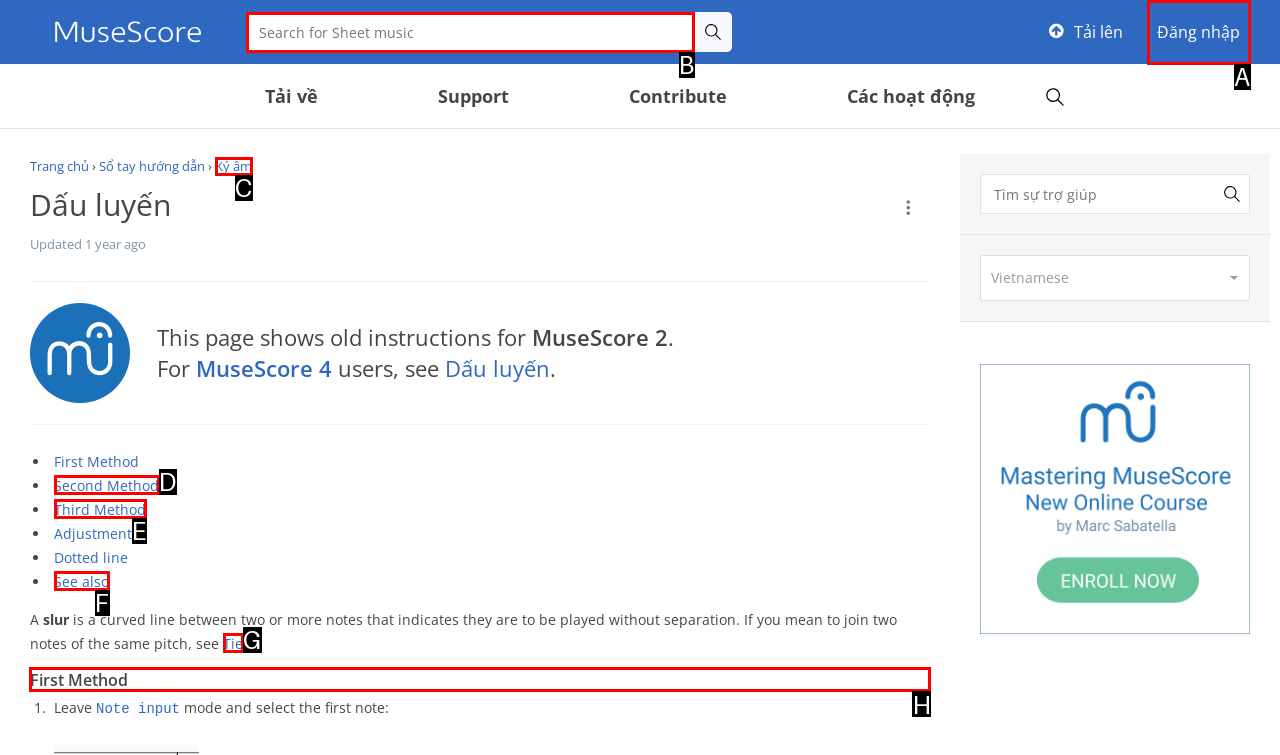Identify the HTML element you need to click to achieve the task: Select the First Method. Respond with the corresponding letter of the option.

H